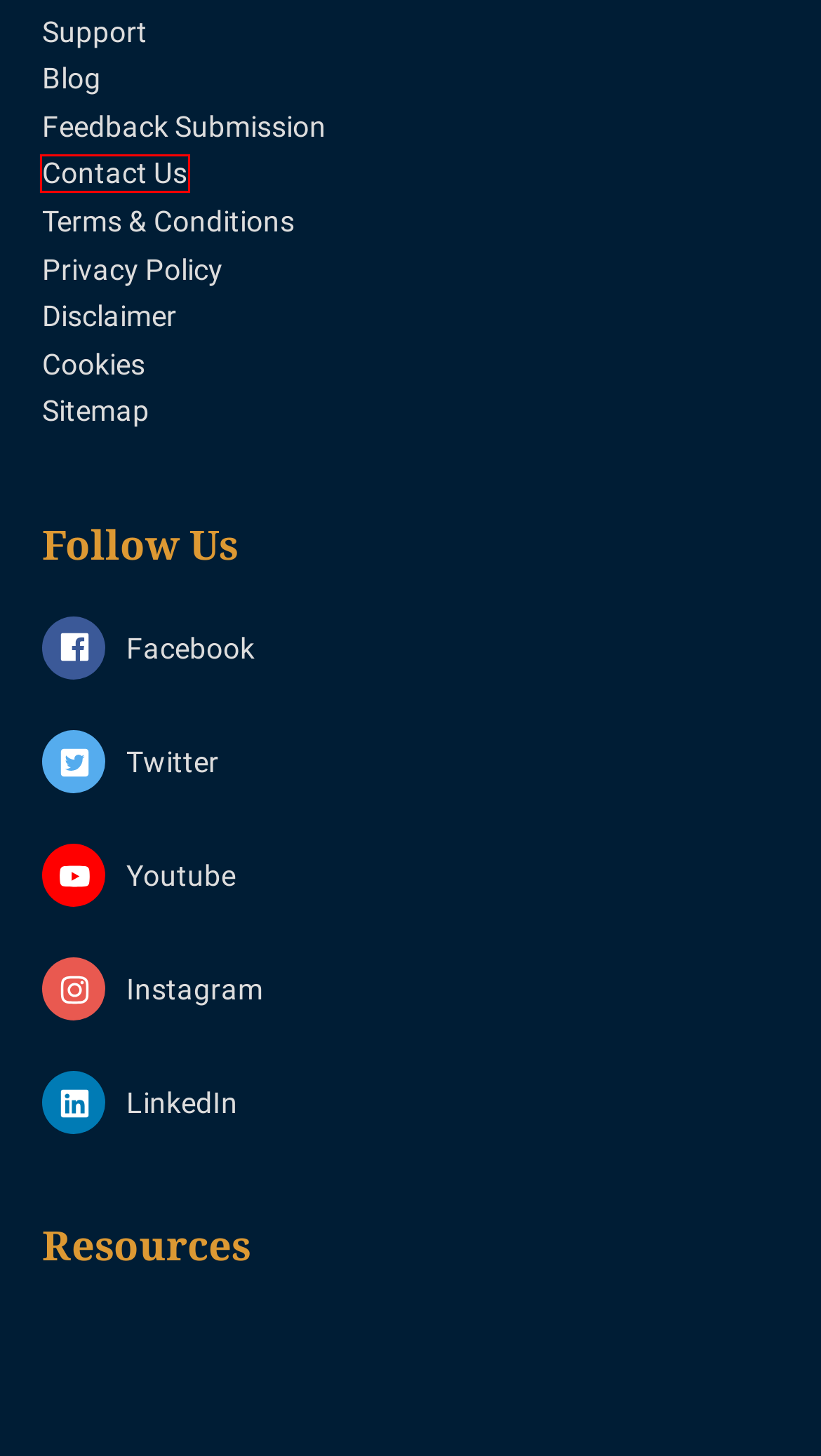Observe the screenshot of a webpage with a red bounding box around an element. Identify the webpage description that best fits the new page after the element inside the bounding box is clicked. The candidates are:
A. Contact Us | Ask Us Your Queries - Rize Capital
B. Terms & Conditions - Rize Capital
C. Best Forex, Future Trading Indicators, Strategy and Learning
D. Cookies Policy | Types and Purpose - Rize Capital
E. Feedback Submission - Rize Capital
F. Sitemap - Rize Capital
G. Privacy - Rize Capital
H. Disclaimer | General Information - Rize Capital

A